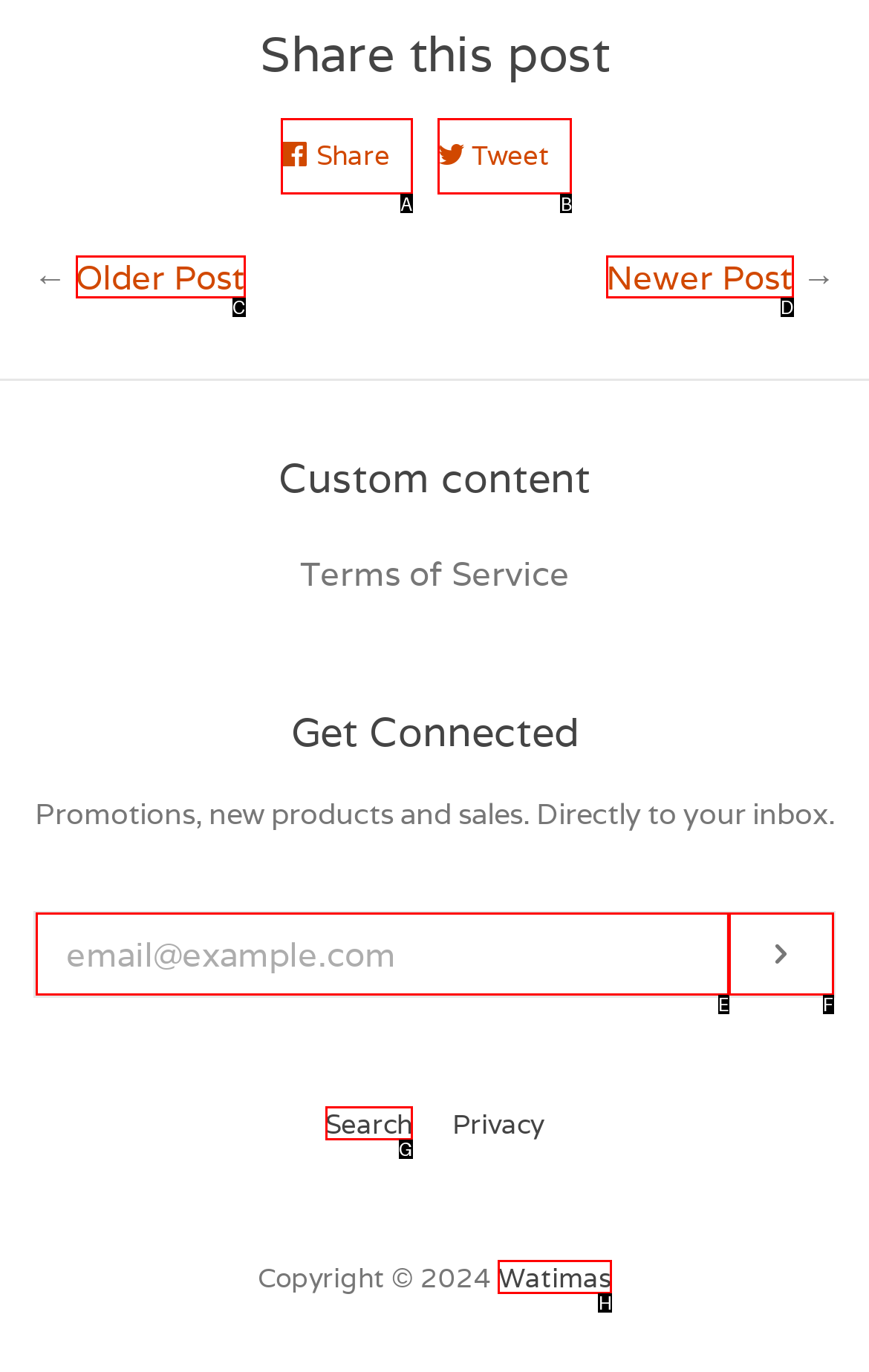Choose the letter of the UI element that aligns with the following description: Tweet Tweet on Twitter
State your answer as the letter from the listed options.

B